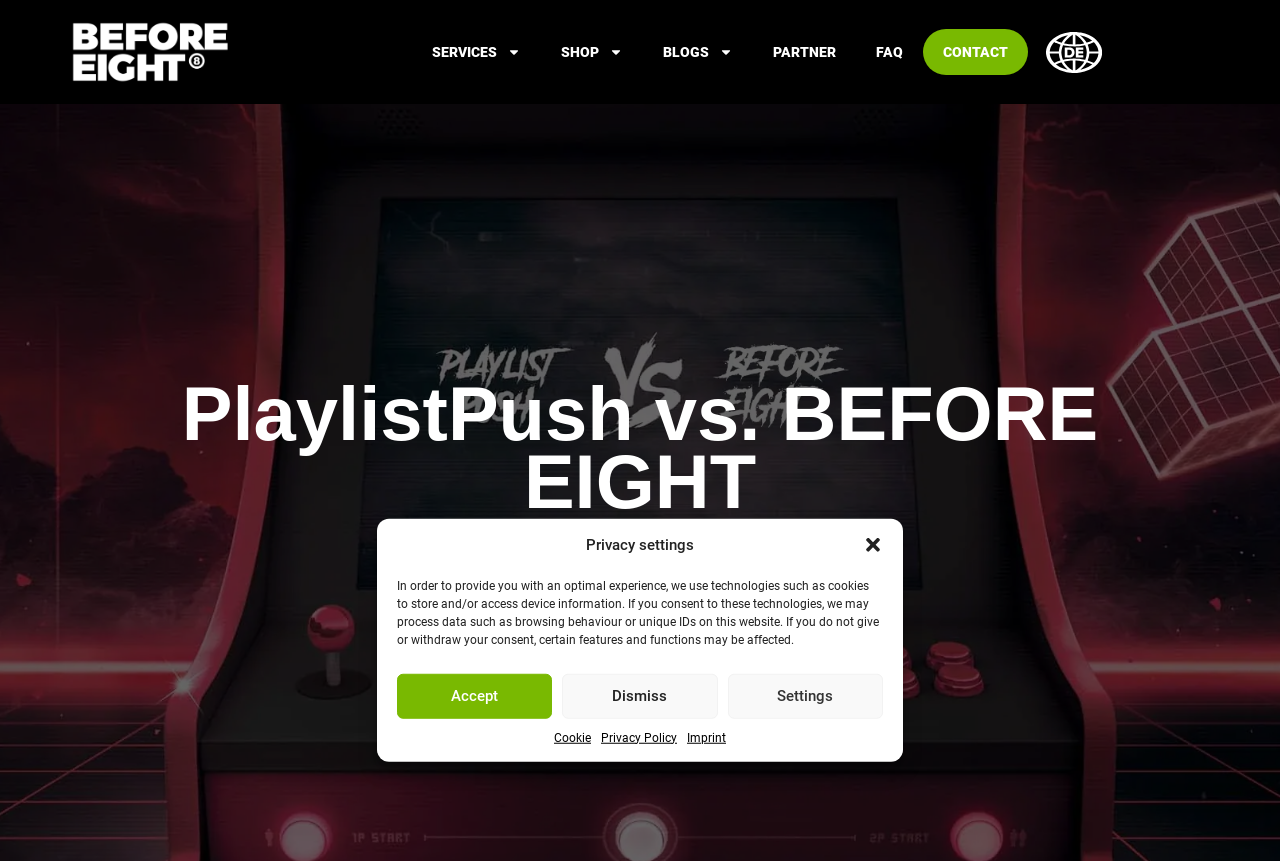How many main menu items are there?
Carefully analyze the image and provide a detailed answer to the question.

I counted the main menu items by looking at the links with the 'hasPopup: menu' attribute, which are 'SERVICES', 'SHOP', 'BLOGS', 'PARTNER', and 'FAQ'. There are 5 of them.